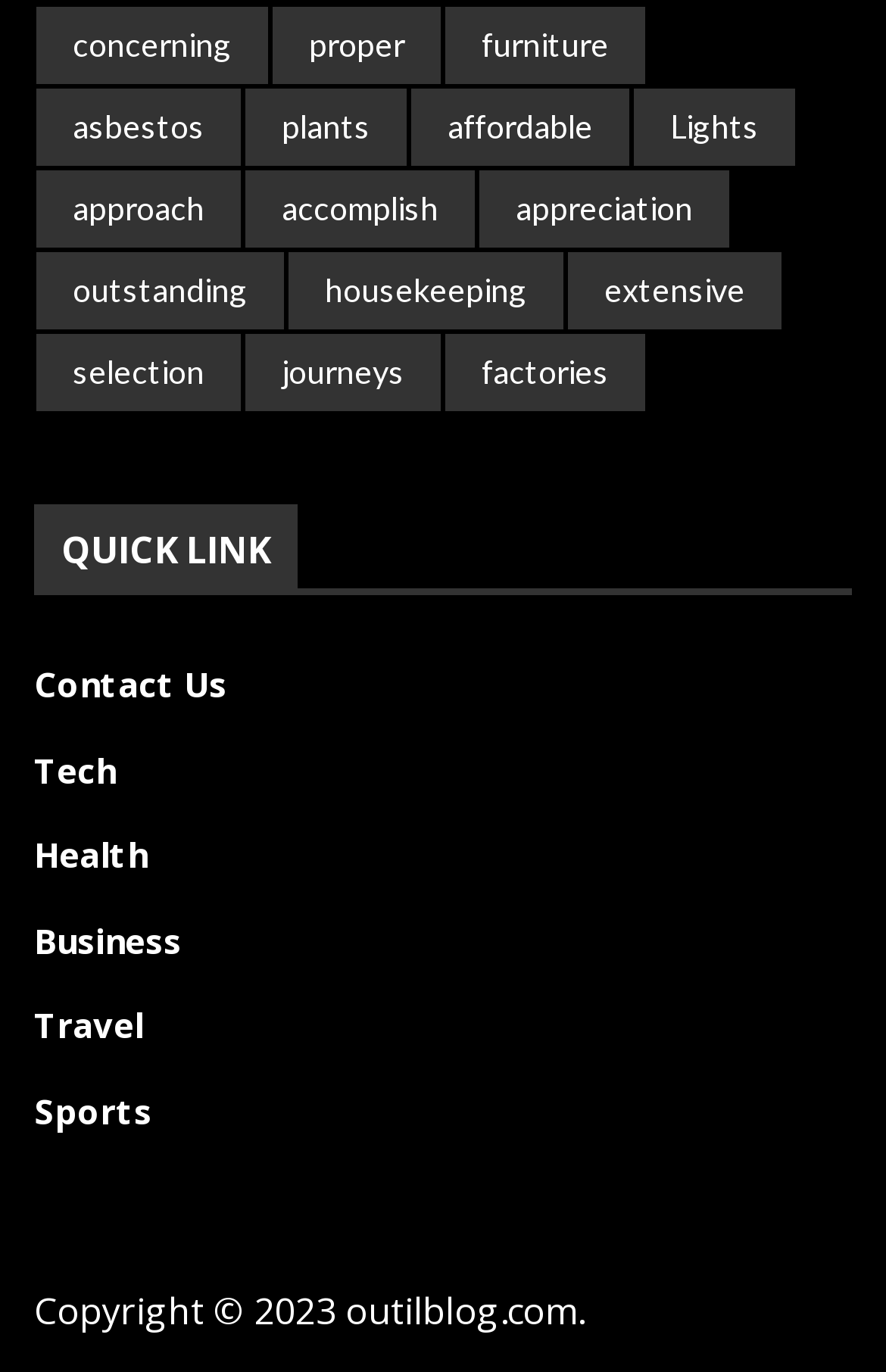What is the copyright year of the webpage?
Please give a detailed and elaborate explanation in response to the question.

The copyright year of the webpage is 2023, which is mentioned at the bottom of the webpage with a bounding box coordinate of [0.038, 0.937, 0.659, 0.974].